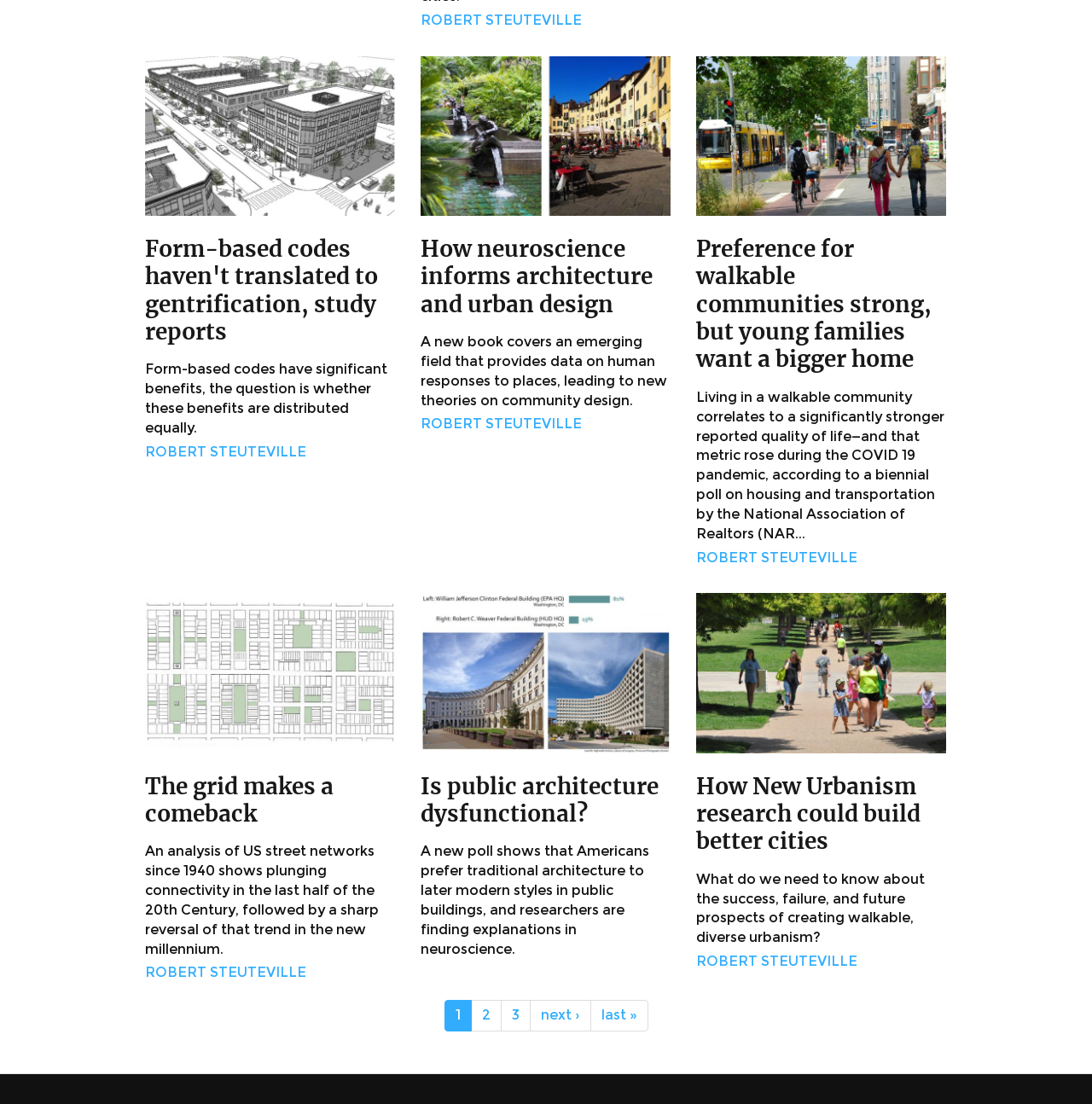Point out the bounding box coordinates of the section to click in order to follow this instruction: "Read the article about how neuroscience informs architecture and urban design".

[0.385, 0.212, 0.598, 0.288]